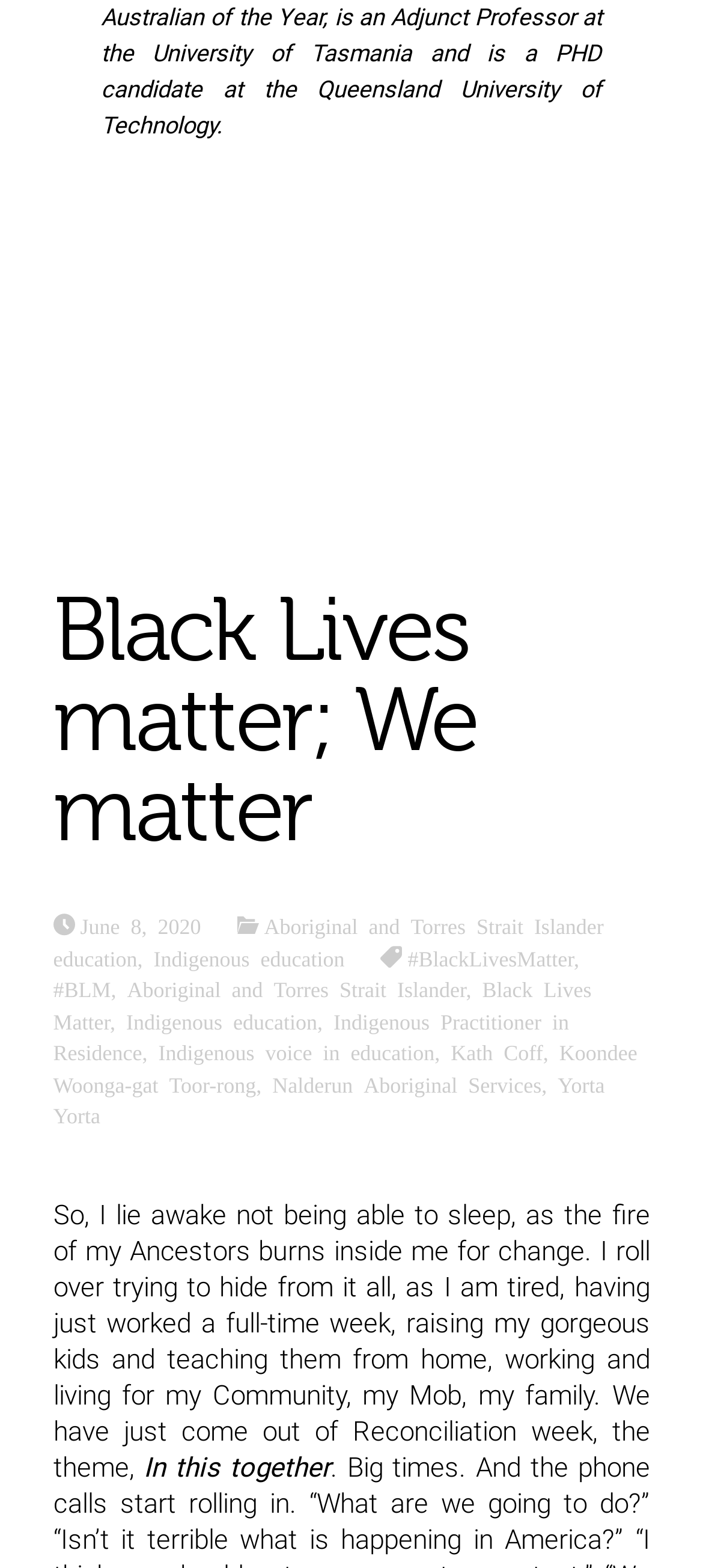What is the author's emotional state?
Look at the image and respond with a one-word or short-phrase answer.

Tired and passionate